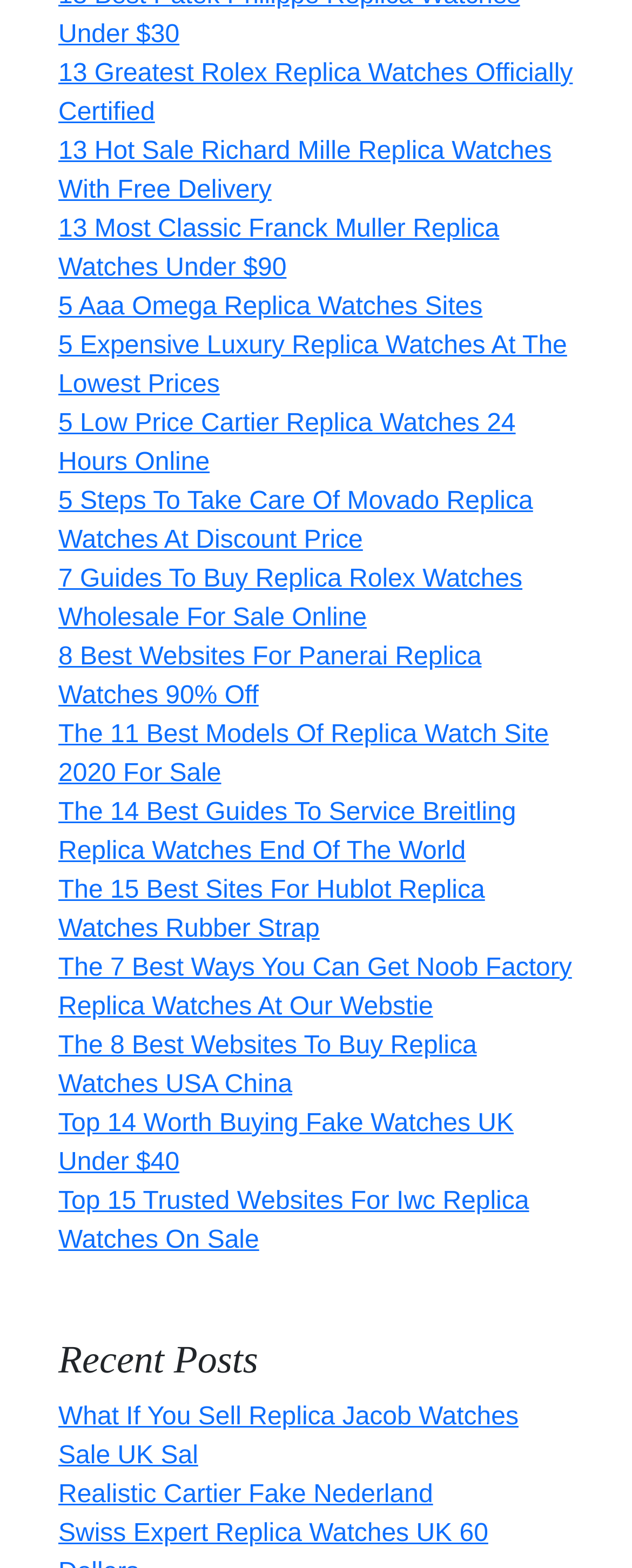Answer in one word or a short phrase: 
Is there a section for recent posts?

Yes